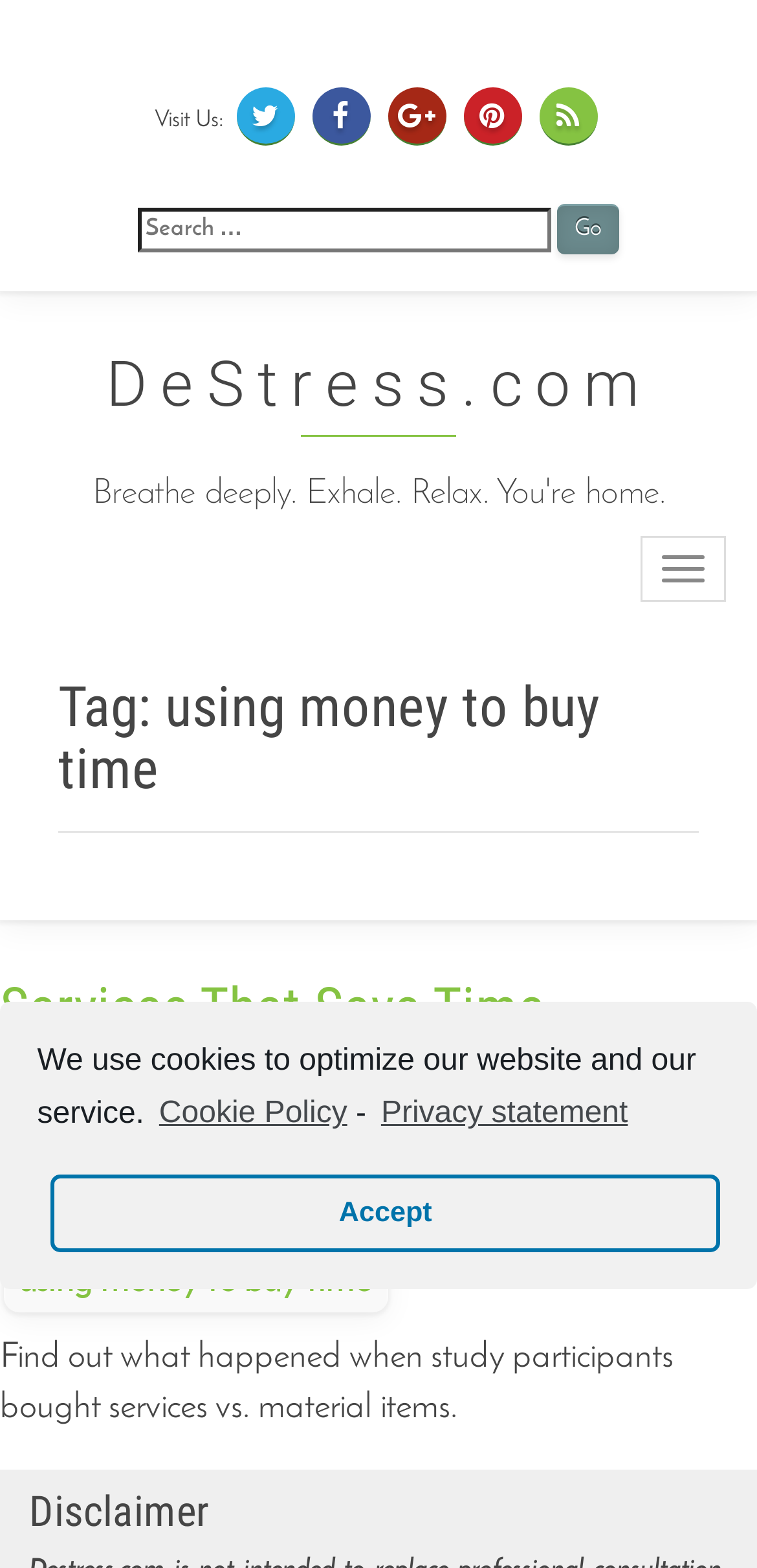Highlight the bounding box coordinates of the element you need to click to perform the following instruction: "Read about services that save time and decrease stress."

[0.0, 0.624, 1.0, 0.914]